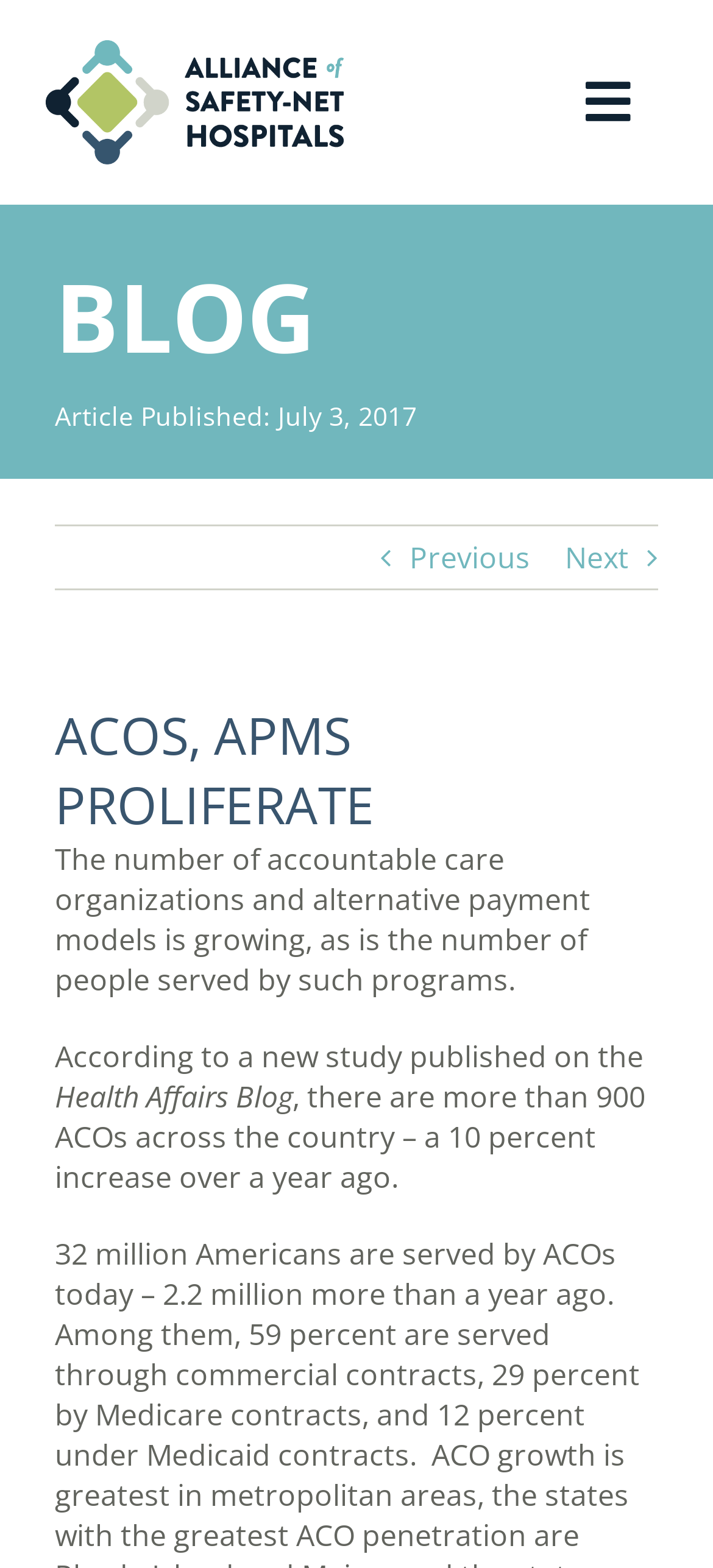Determine the bounding box coordinates for the area that needs to be clicked to fulfill this task: "Search for something". The coordinates must be given as four float numbers between 0 and 1, i.e., [left, top, right, bottom].

None